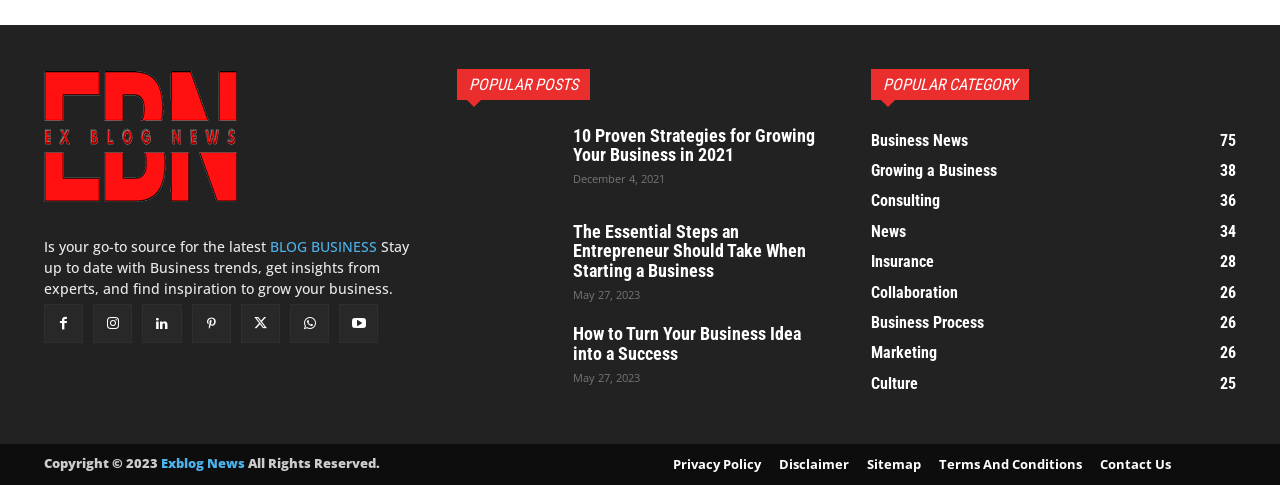Identify and provide the bounding box for the element described by: "Growing a Business38".

[0.68, 0.322, 0.966, 0.384]